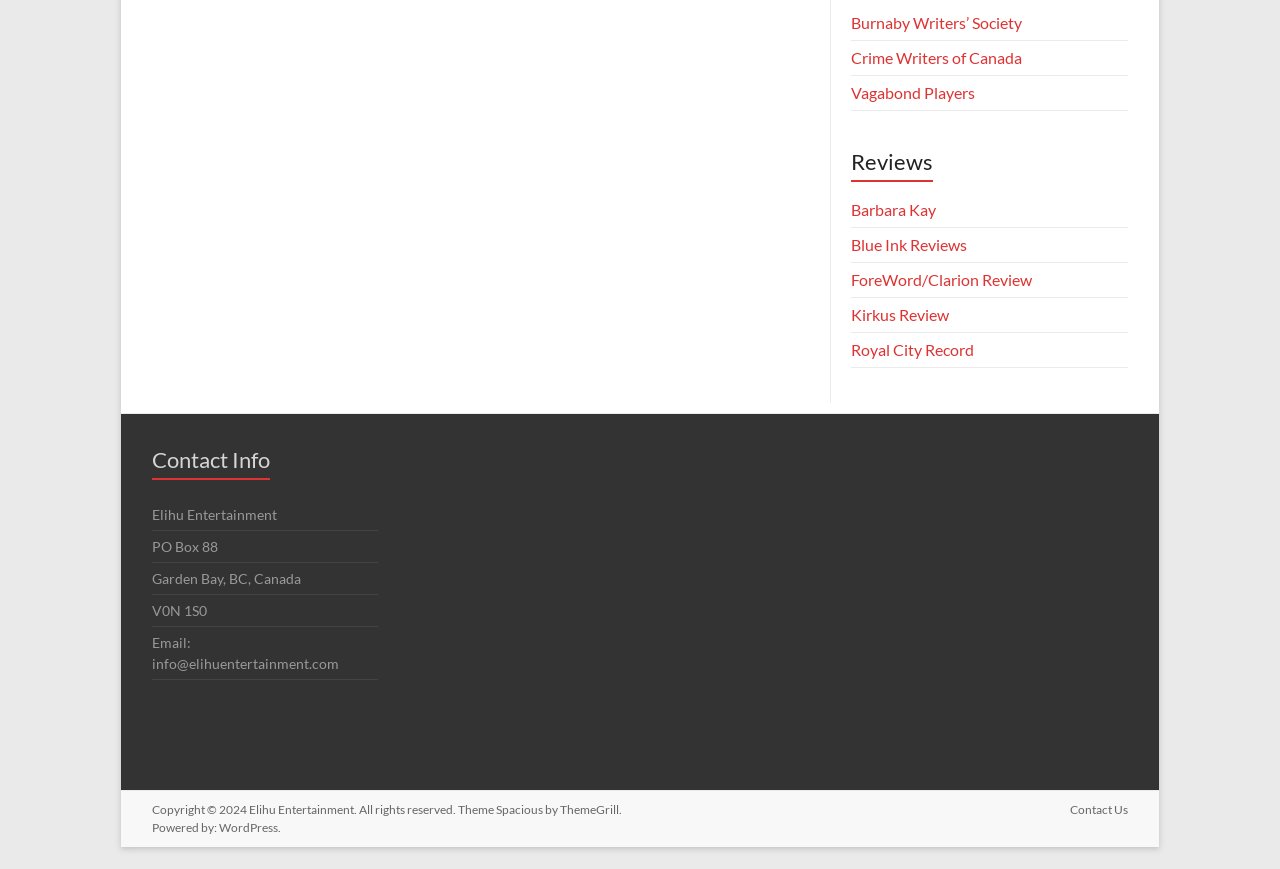What is the name of the company?
Please craft a detailed and exhaustive response to the question.

I found the company name 'Elihu Entertainment' mentioned in the contact information section and also as a link at the bottom of the page.